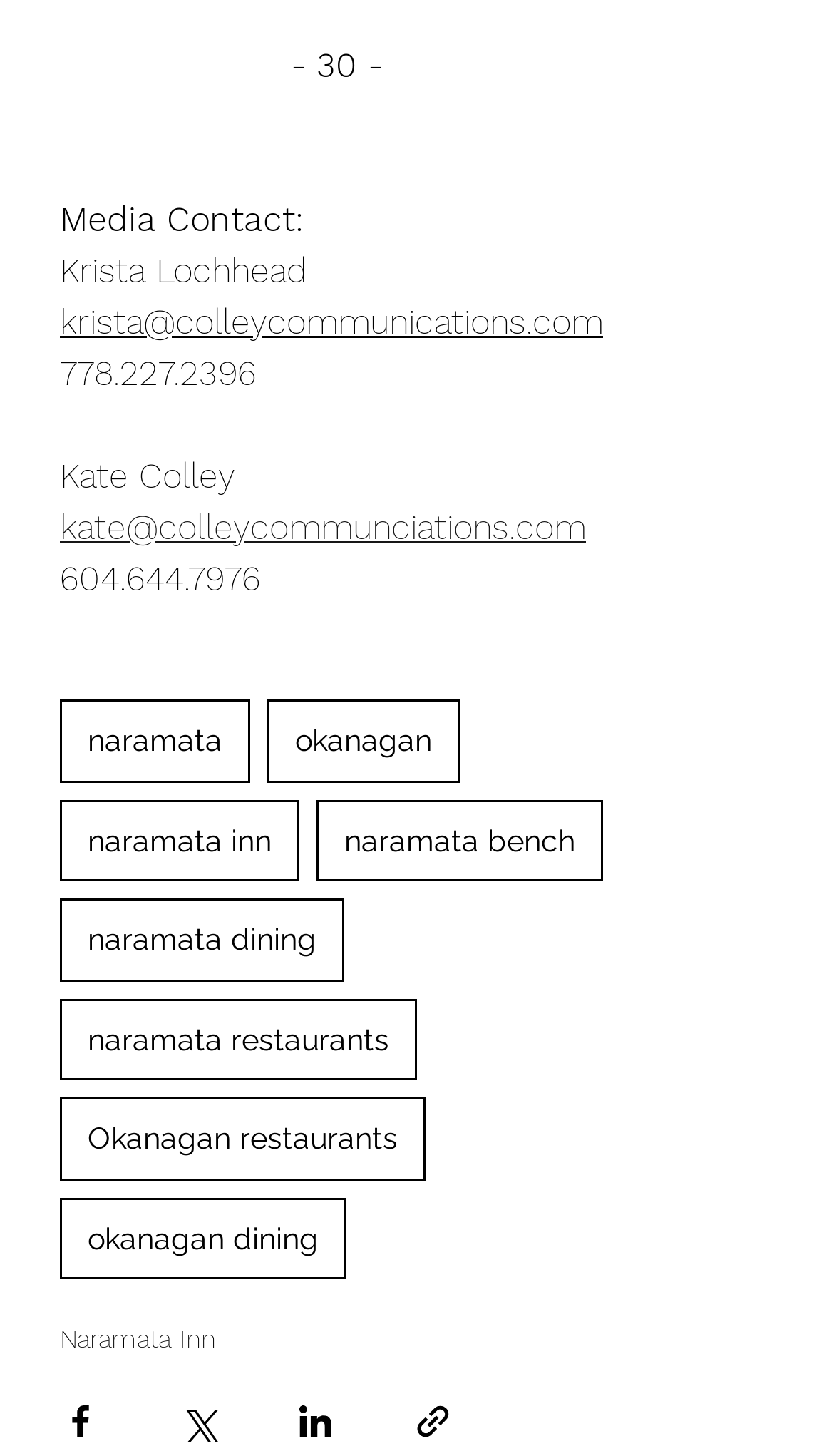Find the bounding box coordinates for the area that must be clicked to perform this action: "Visit Naramata Inn website".

[0.072, 0.91, 0.259, 0.93]